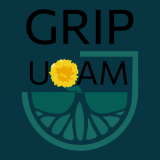Describe all the elements visible in the image meticulously.

The image features the logo of GRIP UQAM, which is visually striking with a modern and clean design. The logo incorporates bold black letters stating "GRIP" prominently above the abbreviation "UQAM." Directly above the letters is a vibrant yellow flower, adding a touch of warmth and nature to the design. The flower is surrounded by a circular green motif that includes stylized leaf patterns, suggesting a commitment to growth and community engagement. This logo reflects the organization's identity and mission, possibly linked to research, collaboration, and social impact initiatives.